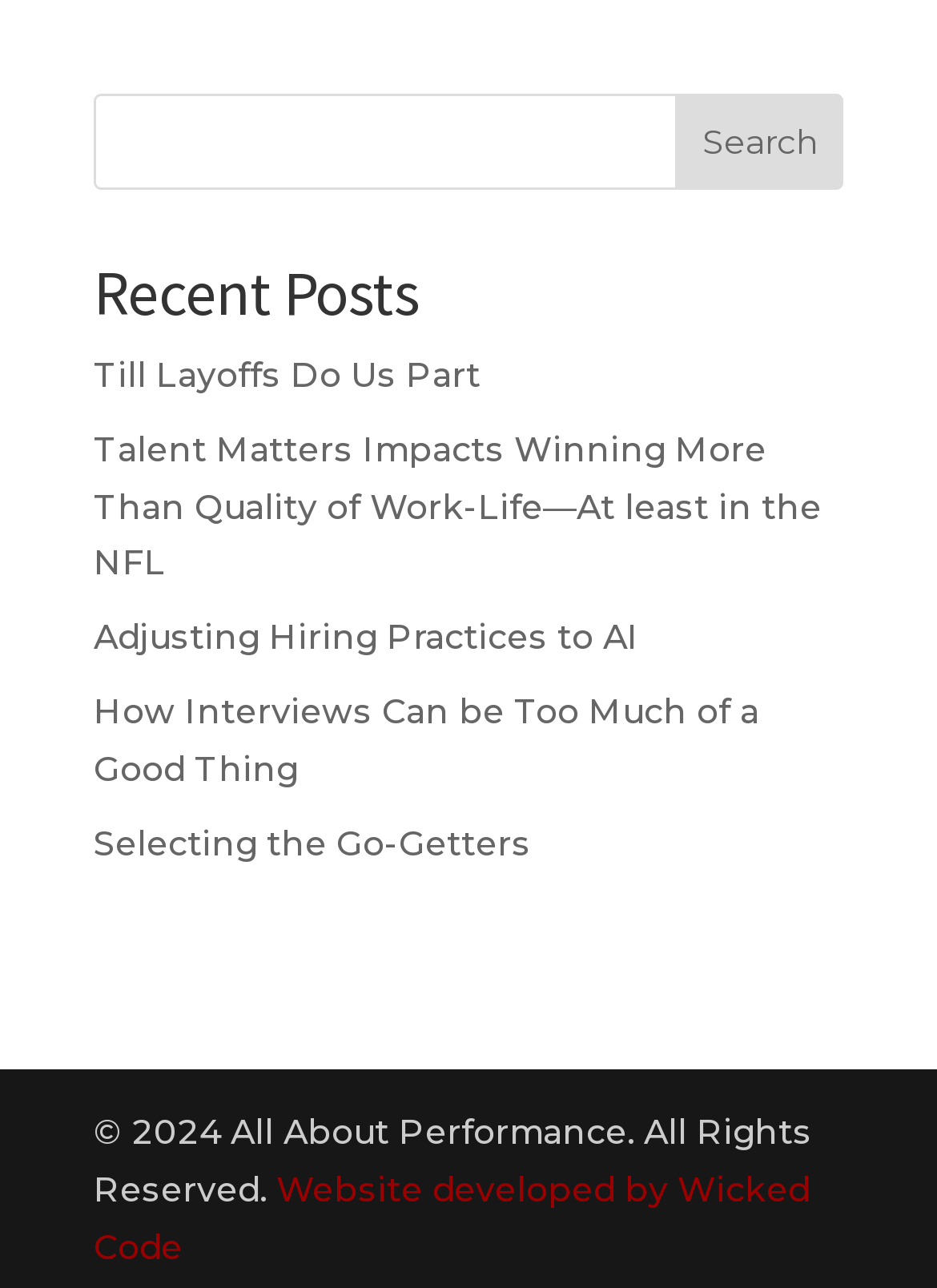Locate the bounding box coordinates of the clickable area to execute the instruction: "check the website developer". Provide the coordinates as four float numbers between 0 and 1, represented as [left, top, right, bottom].

[0.1, 0.907, 0.864, 0.984]